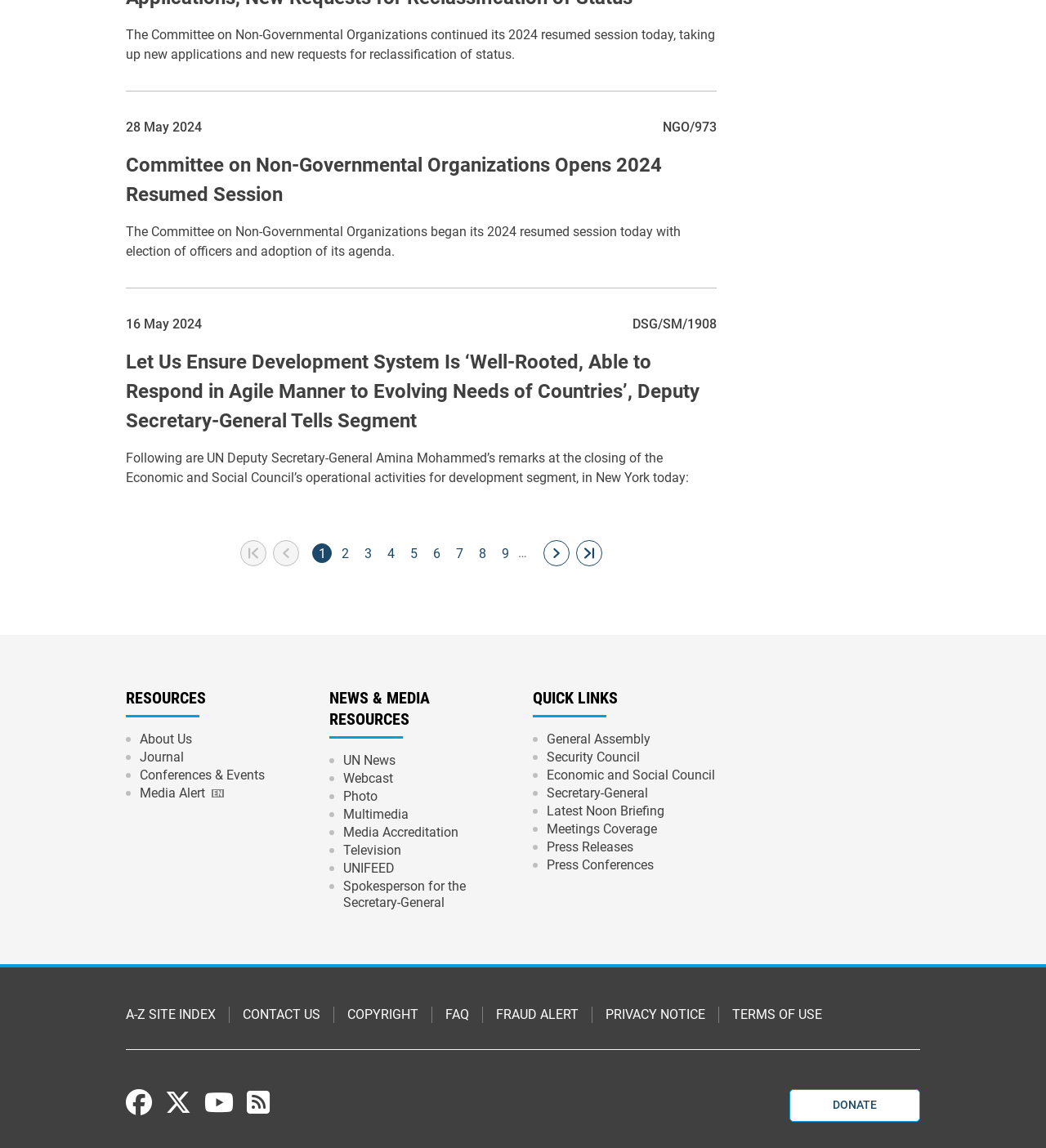What is the date of the Committee on Non-Governmental Organizations resumed session?
Please ensure your answer is as detailed and informative as possible.

I found the answer by looking at the time element with the text '28 May 2024' which is a child of the article element with the heading 'Committee on Non-Governmental Organizations Opens 2024 Resumed Session'.